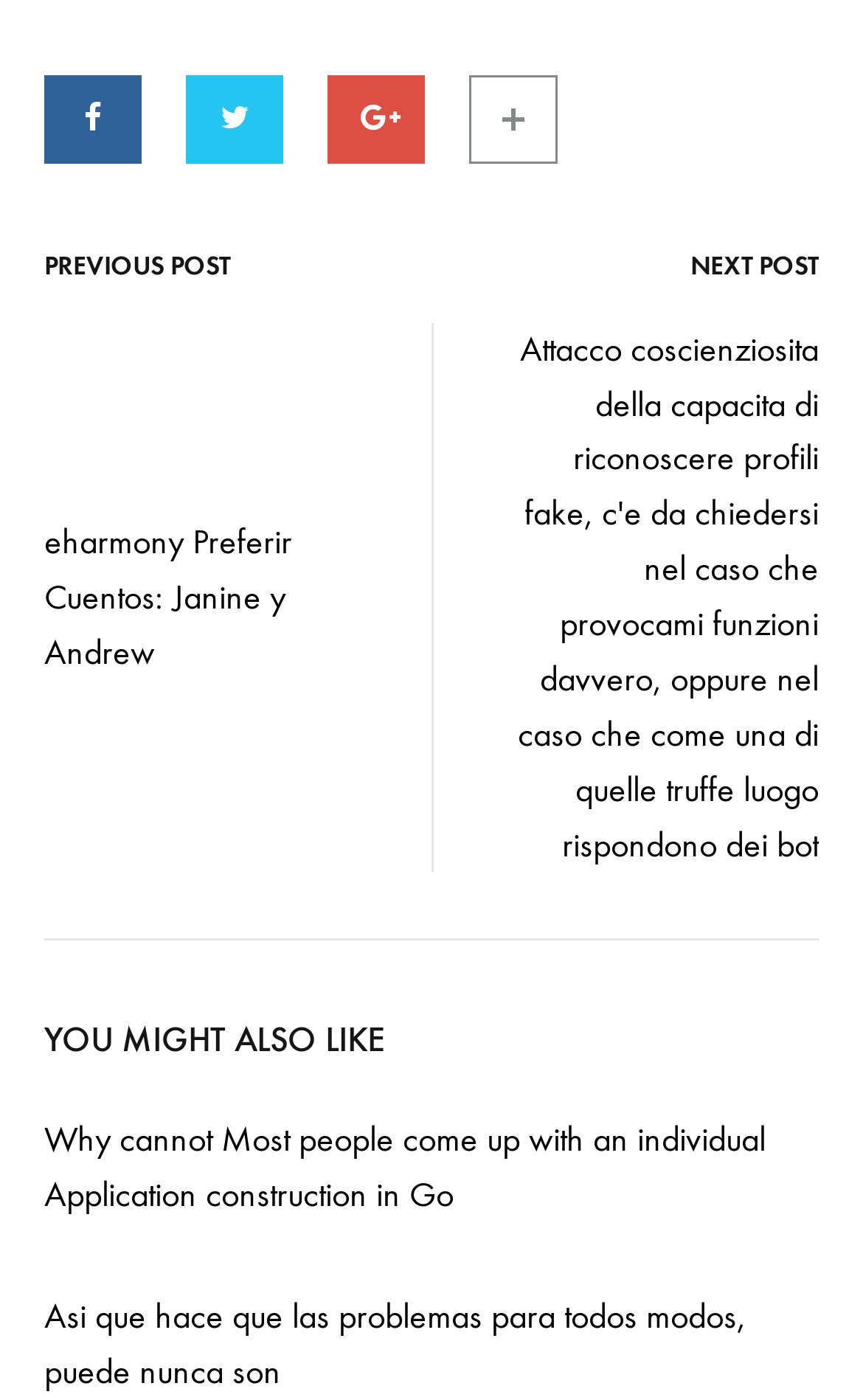How many links are in the footer?
Respond to the question with a well-detailed and thorough answer.

I counted the number of link elements in the footer section, which are 9 in total.